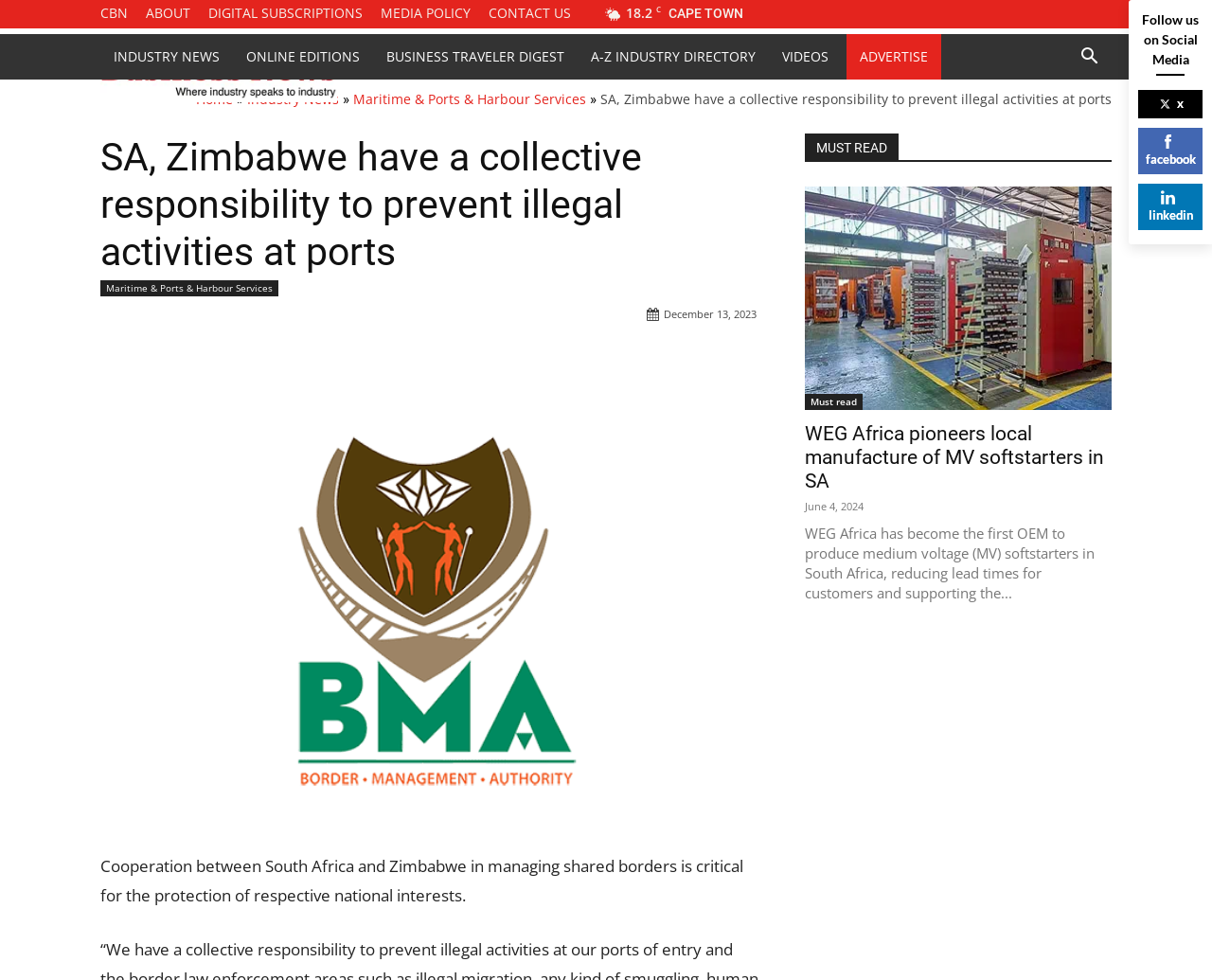What social media platforms are mentioned on the webpage?
Provide an in-depth and detailed answer to the question.

The social media platforms mentioned on the webpage can be found at the bottom-right corner, where it says 'Follow us on Social Media' and there are links to Facebook and LinkedIn.